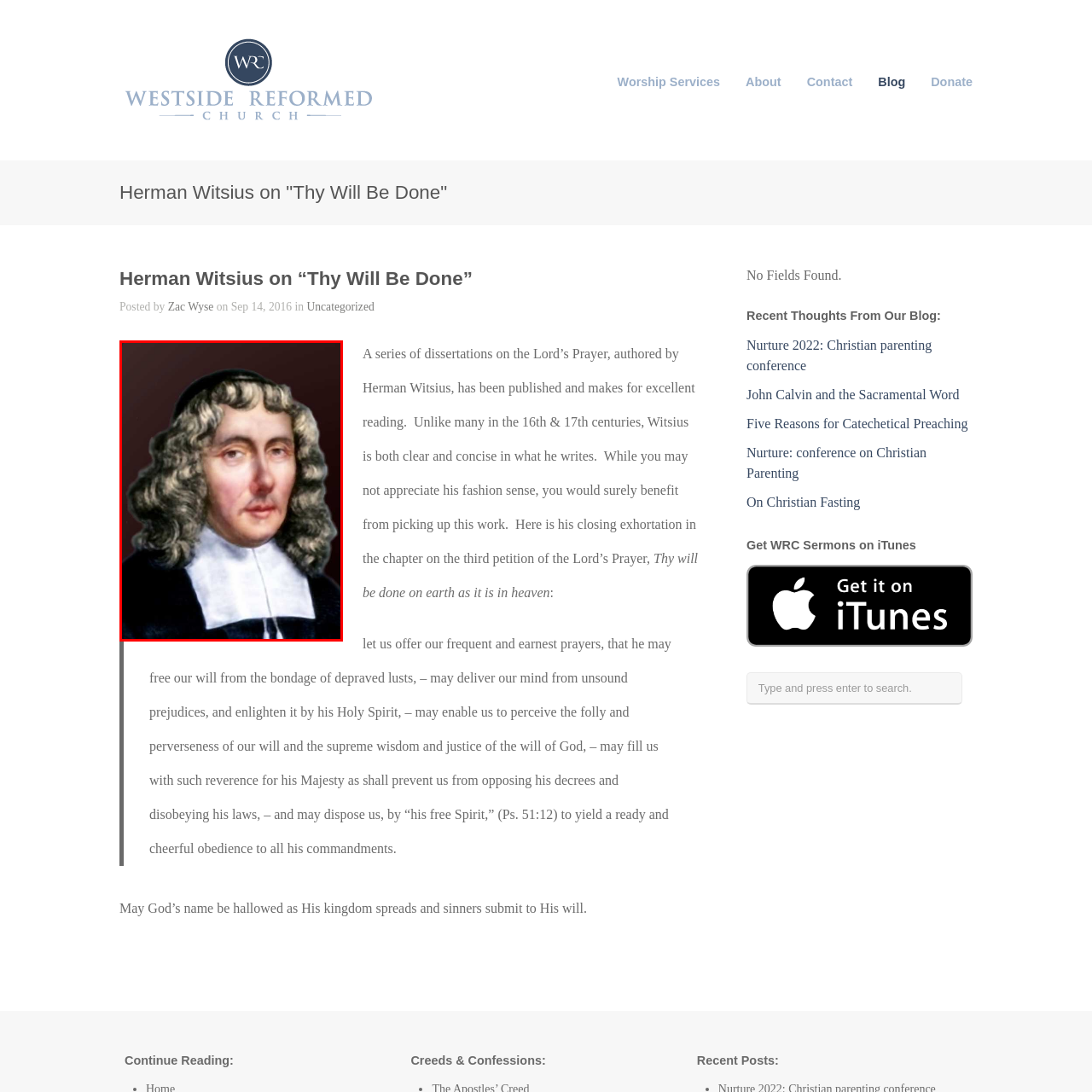What is the subject of Witsius's work?
Direct your attention to the area of the image outlined in red and provide a detailed response based on the visual information available.

According to the caption, Witsius's work focused heavily on subjects such as the Lord's Prayer, which falls under the category of theology, indicating that the subject of his work is theology.